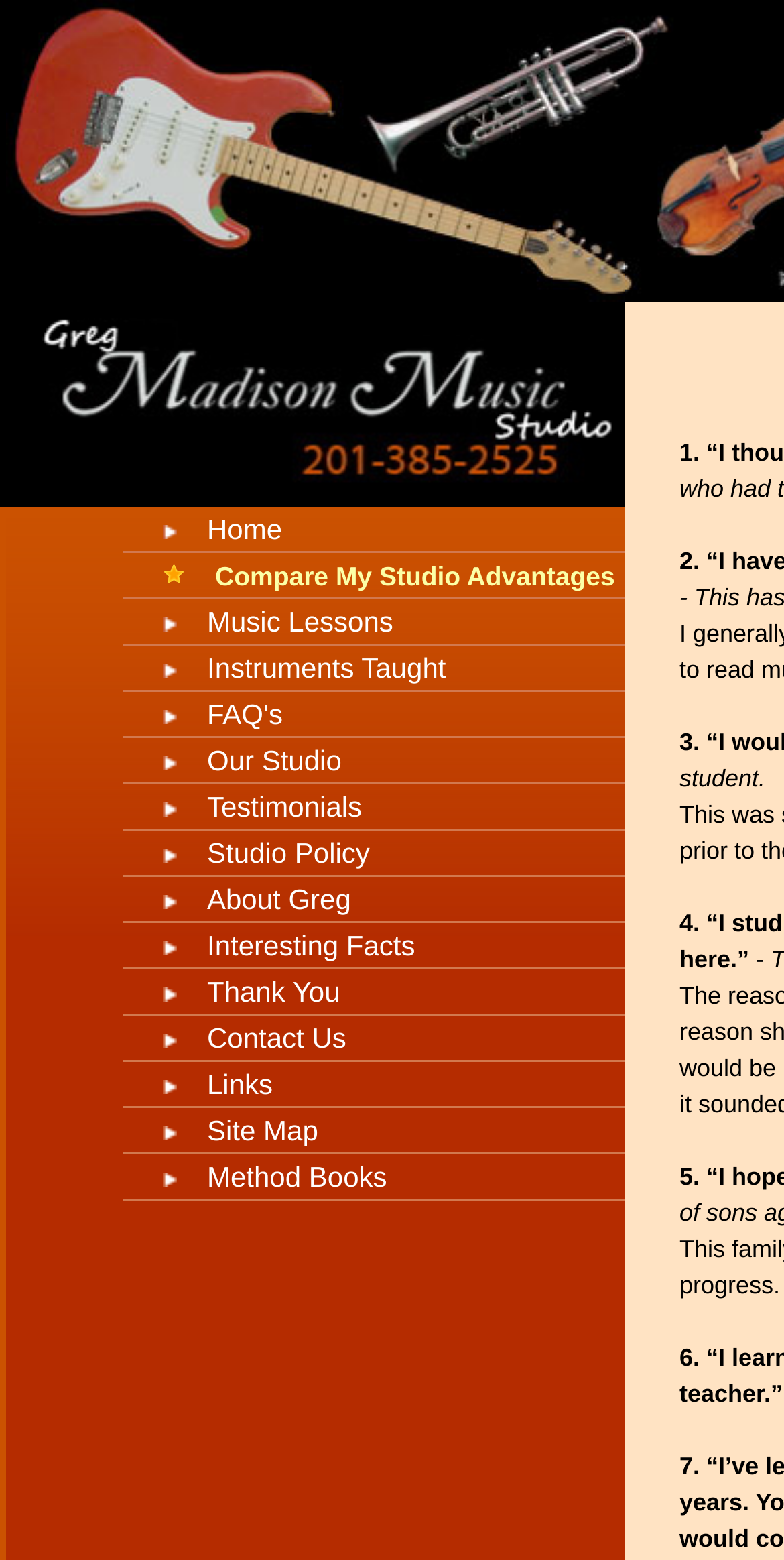Using the element description: "Compare My Studio Advantages", determine the bounding box coordinates. The coordinates should be in the format [left, top, right, bottom], with values between 0 and 1.

[0.236, 0.358, 0.784, 0.379]